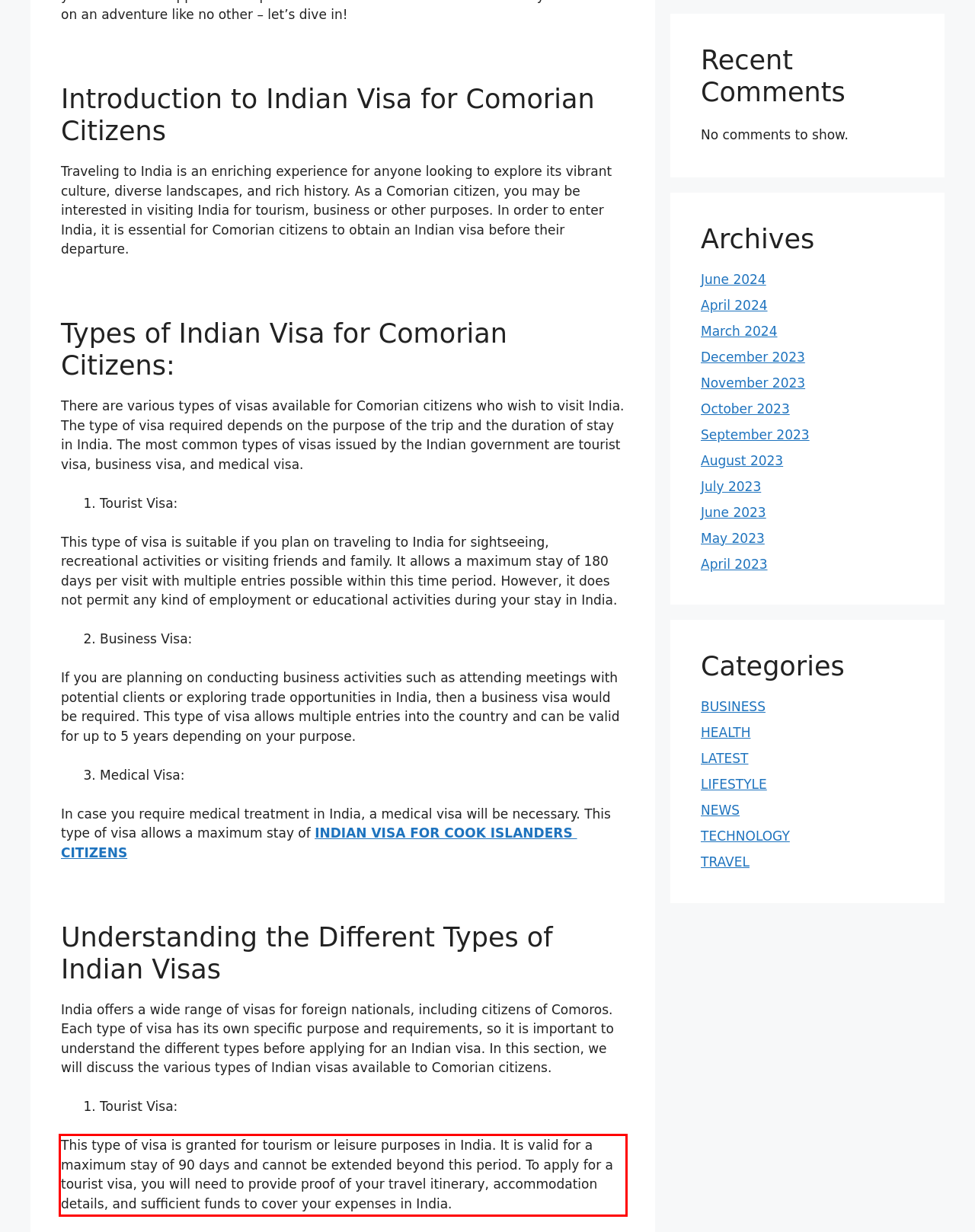The screenshot provided shows a webpage with a red bounding box. Apply OCR to the text within this red bounding box and provide the extracted content.

This type of visa is granted for tourism or leisure purposes in India. It is valid for a maximum stay of 90 days and cannot be extended beyond this period. To apply for a tourist visa, you will need to provide proof of your travel itinerary, accommodation details, and sufficient funds to cover your expenses in India.